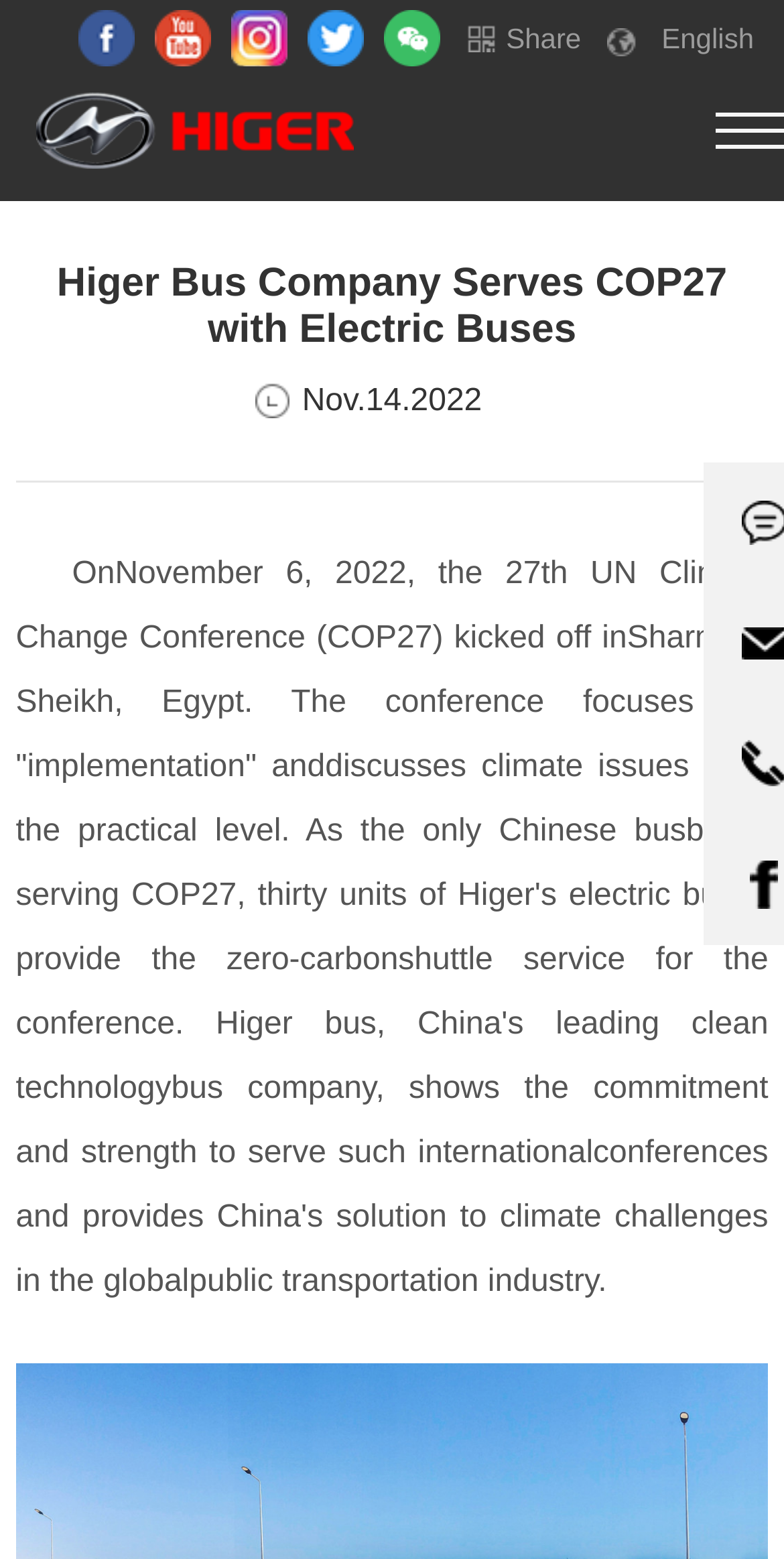Present a detailed account of what is displayed on the webpage.

The webpage is about Higer Bus, a China-based bus company that is an international leading bus supplier. At the top left corner, there is a logo image with a link. Below the logo, there are several links aligned horizontally, including "Share" and four other links. To the top right corner, there is a language selection option with the text "English".

The main content of the webpage is an article about Higer Bus serving the 27th UN Climate Change Conference (COP27) with electric buses. The article title, "Higer Bus Company Serves COP27 with Electric Buses", is prominently displayed near the top of the page. Below the title, there is a timestamp indicating the publication date, "Nov.14.2022". The article itself is a lengthy paragraph that discusses Higer Bus's commitment to providing zero-carbon shuttle services for the conference and its role in addressing climate challenges in the global public transportation industry.